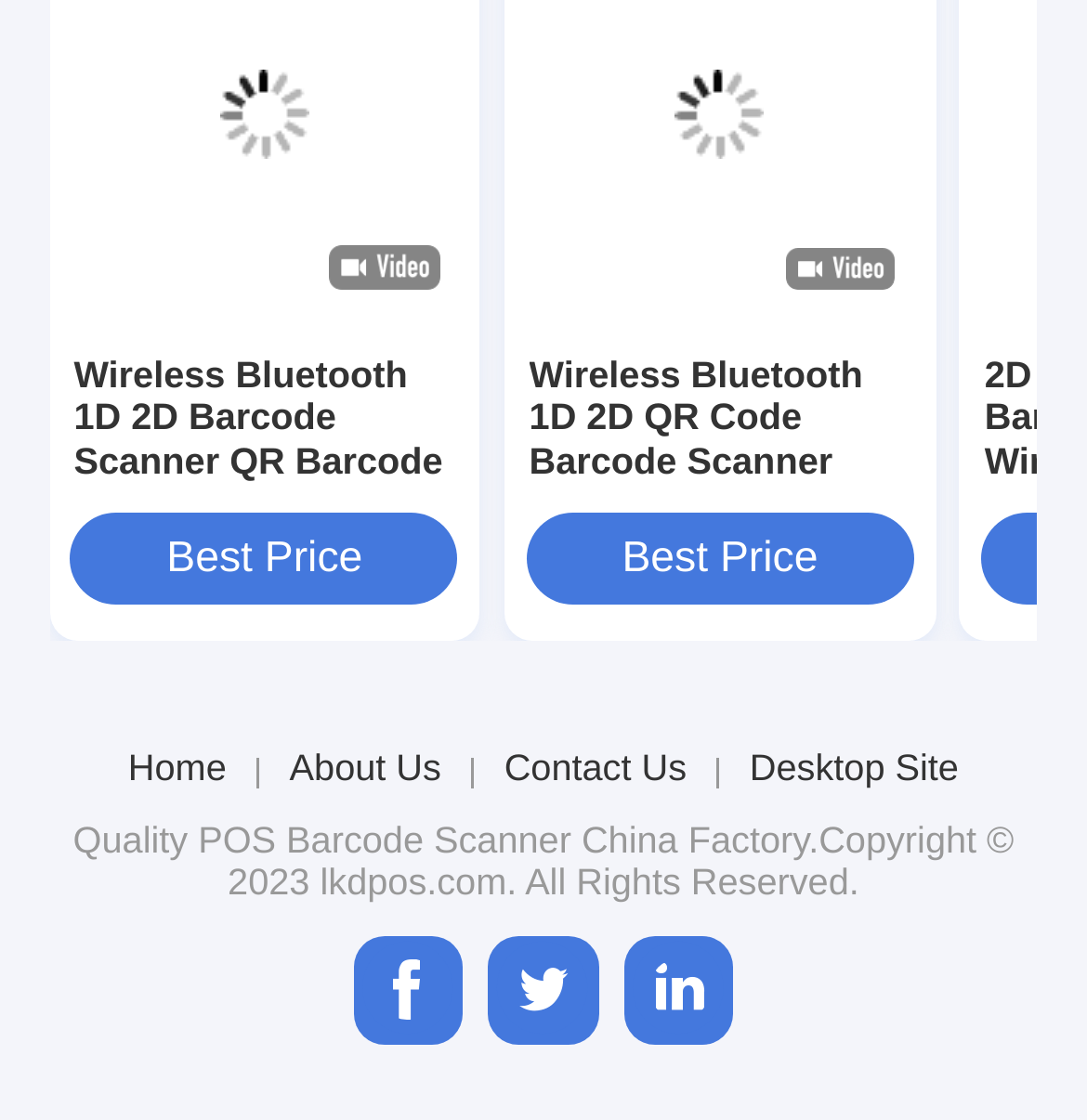Predict the bounding box coordinates for the UI element described as: "POS Barcode Scanner". The coordinates should be four float numbers between 0 and 1, presented as [left, top, right, bottom].

[0.182, 0.733, 0.526, 0.77]